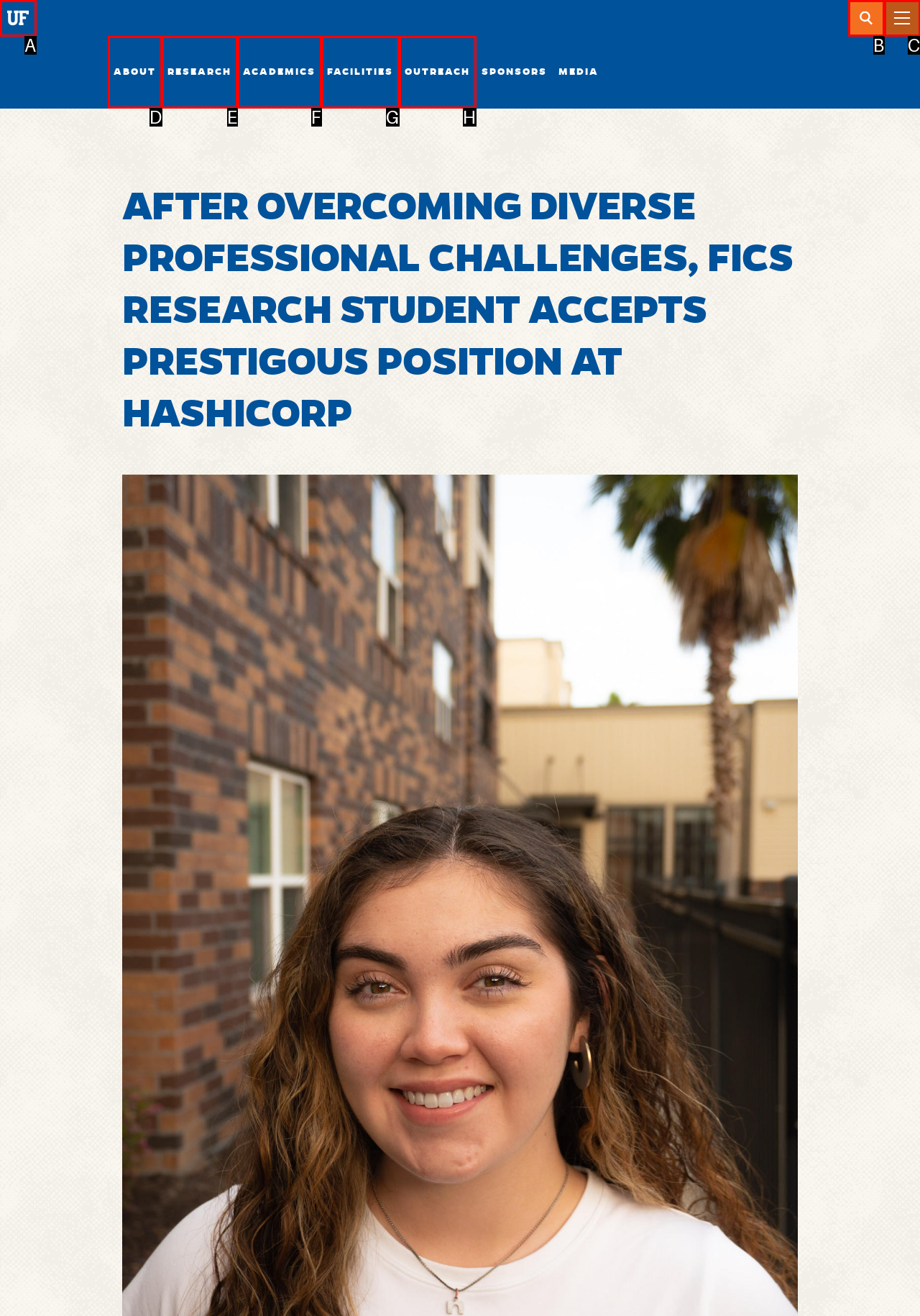Determine the option that best fits the description: University of Florida
Reply with the letter of the correct option directly.

A